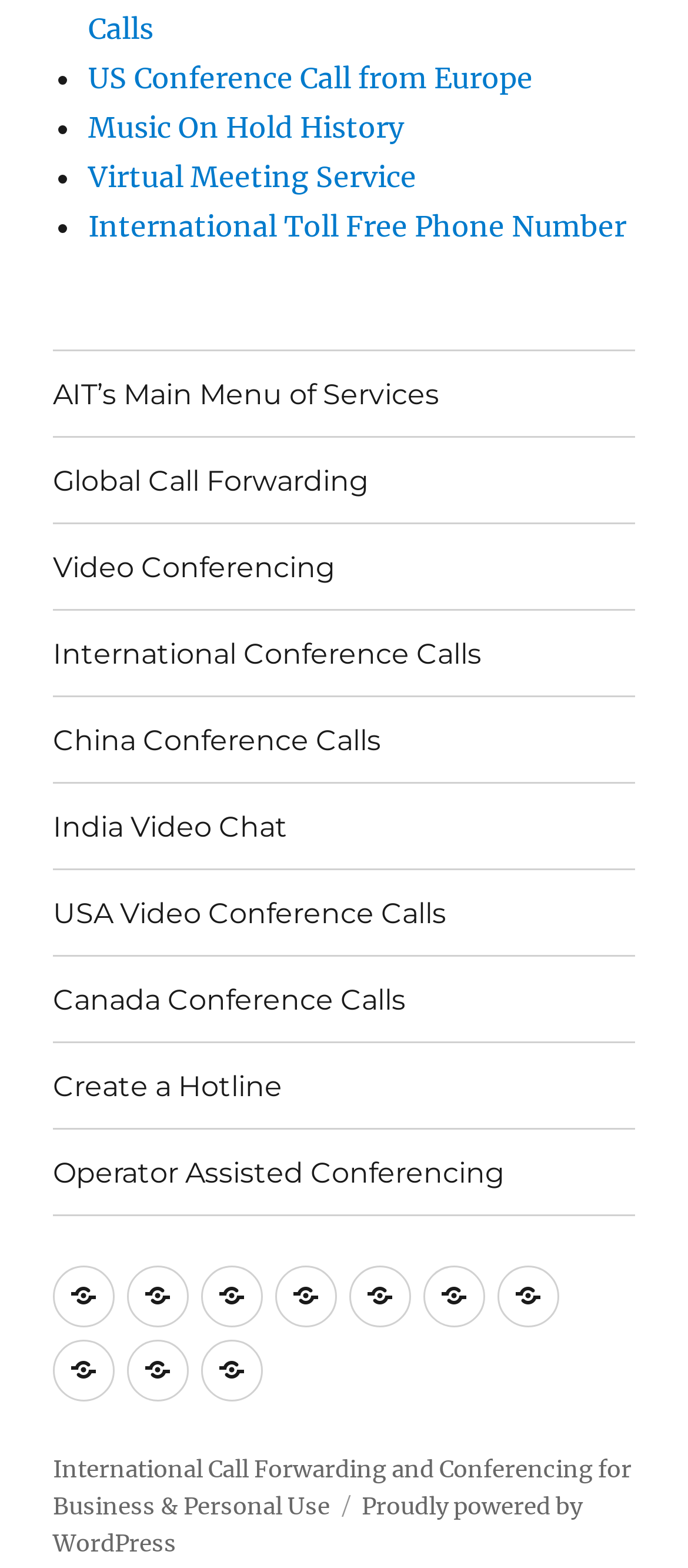Please locate the bounding box coordinates of the region I need to click to follow this instruction: "Learn about Virtual Meeting Service".

[0.128, 0.101, 0.605, 0.124]